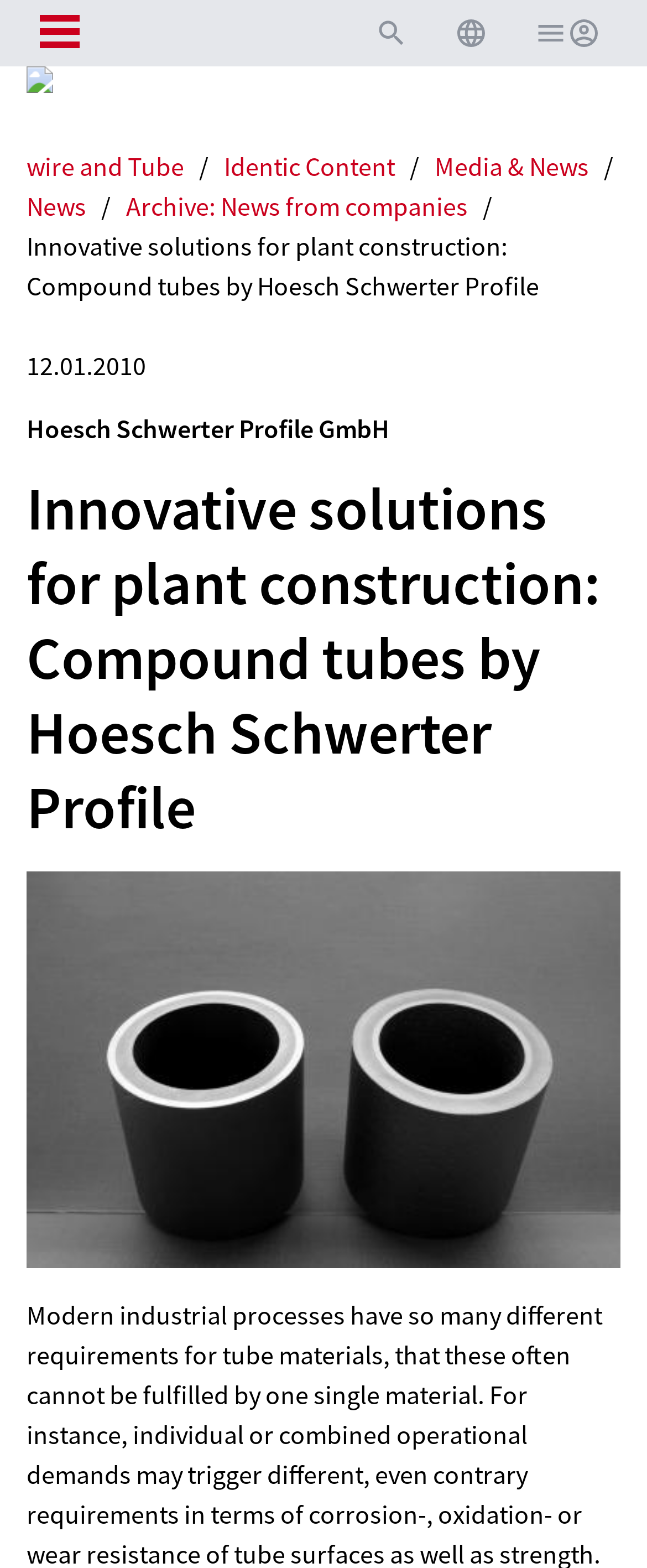Is there a search function?
Provide a detailed and well-explained answer to the question.

I found a 'Search' button on the top right corner of the webpage, which suggests that there is a search function available.